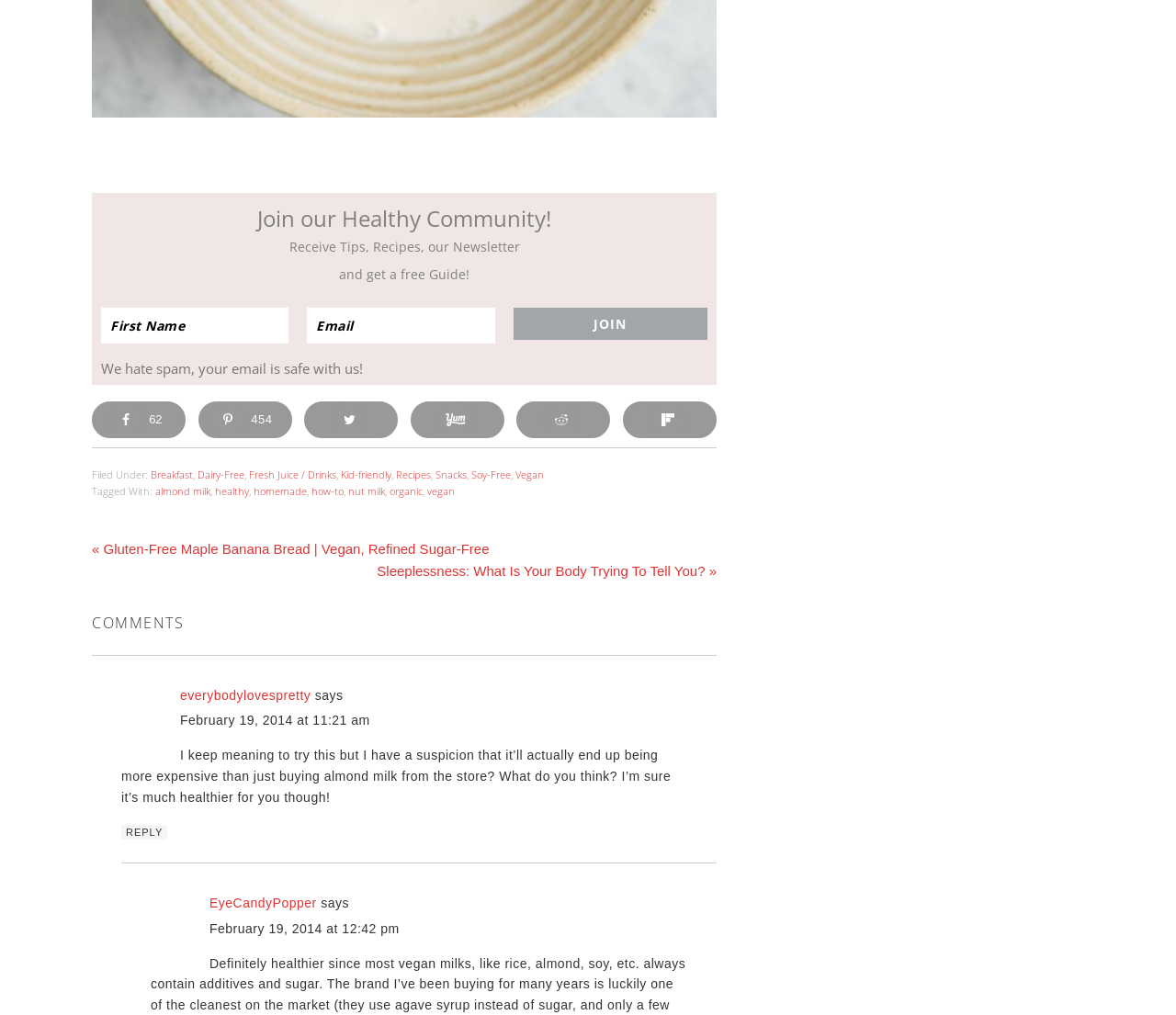Find the bounding box coordinates for the UI element that matches this description: "Vegan".

[0.438, 0.461, 0.462, 0.474]